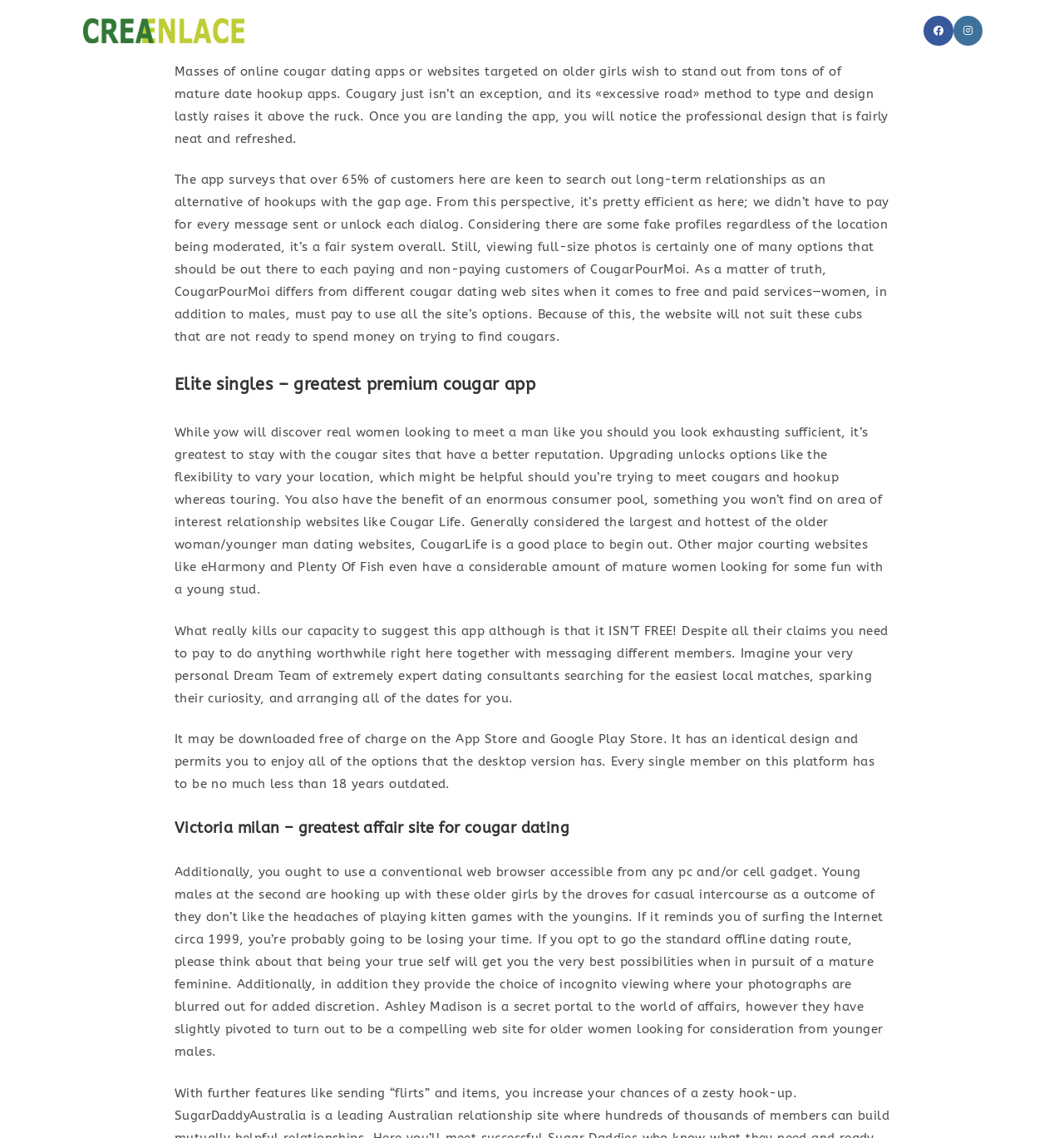Locate the bounding box coordinates of the region to be clicked to comply with the following instruction: "Click on the Search website link". The coordinates must be four float numbers between 0 and 1, in the form [left, top, right, bottom].

[0.834, 0.0, 0.866, 0.054]